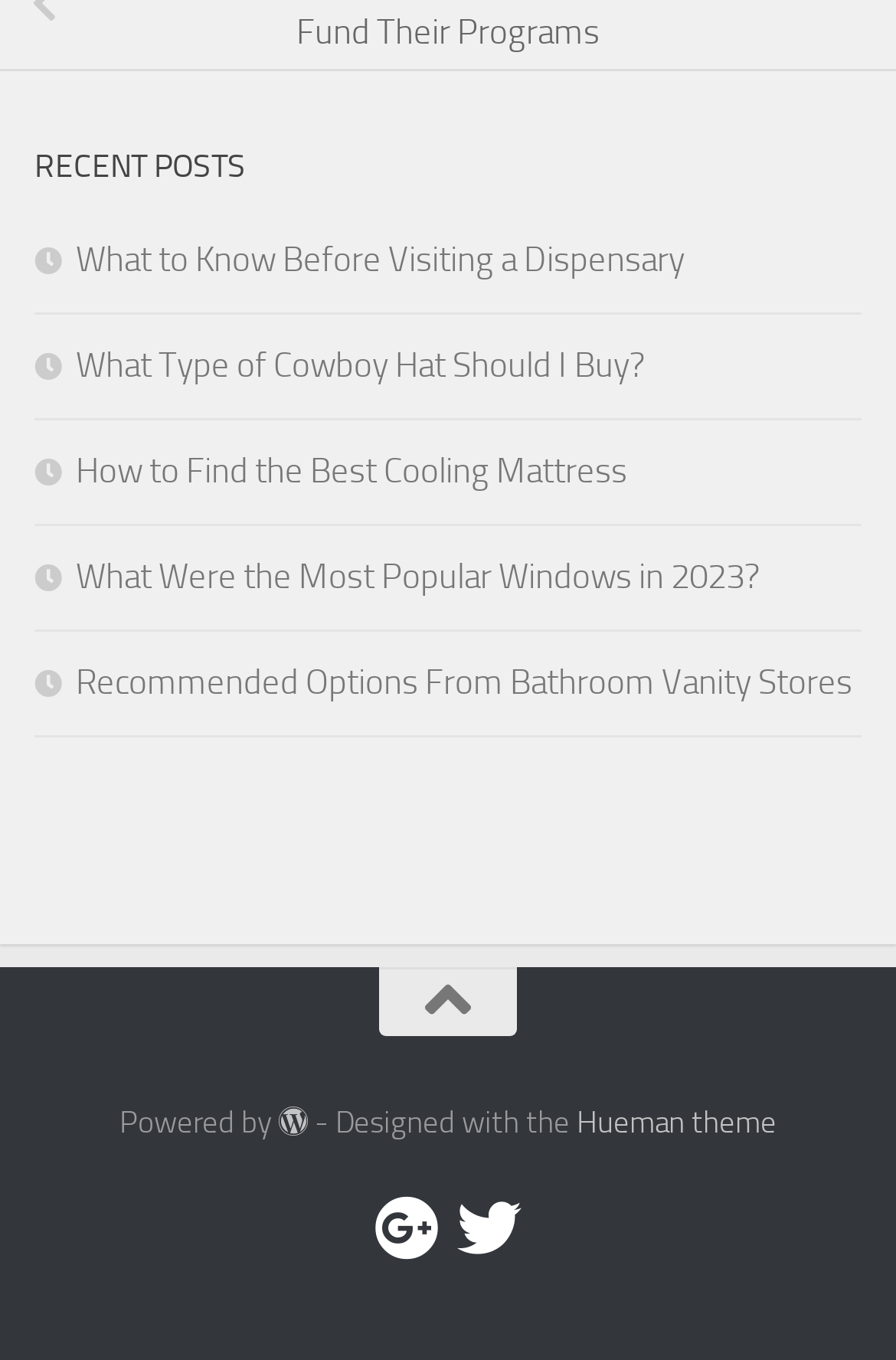Using the provided element description, identify the bounding box coordinates as (top-left x, top-left y, bottom-right x, bottom-right y). Ensure all values are between 0 and 1. Description: aria-label="Twitter" title="Twitter"

[0.51, 0.879, 0.582, 0.927]